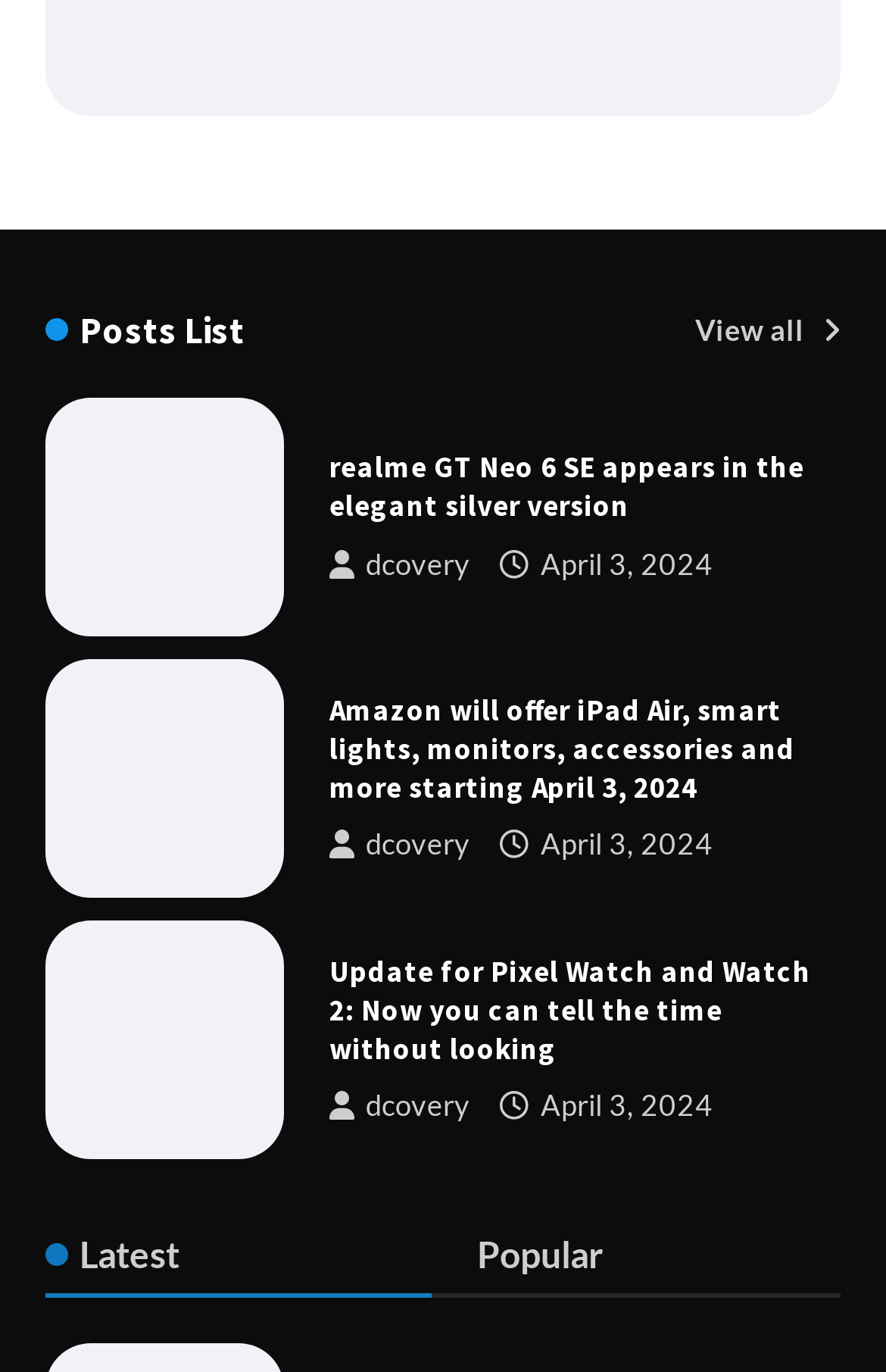Reply to the question with a single word or phrase:
What is the title of the first post?

realme GT Neo 6 SE